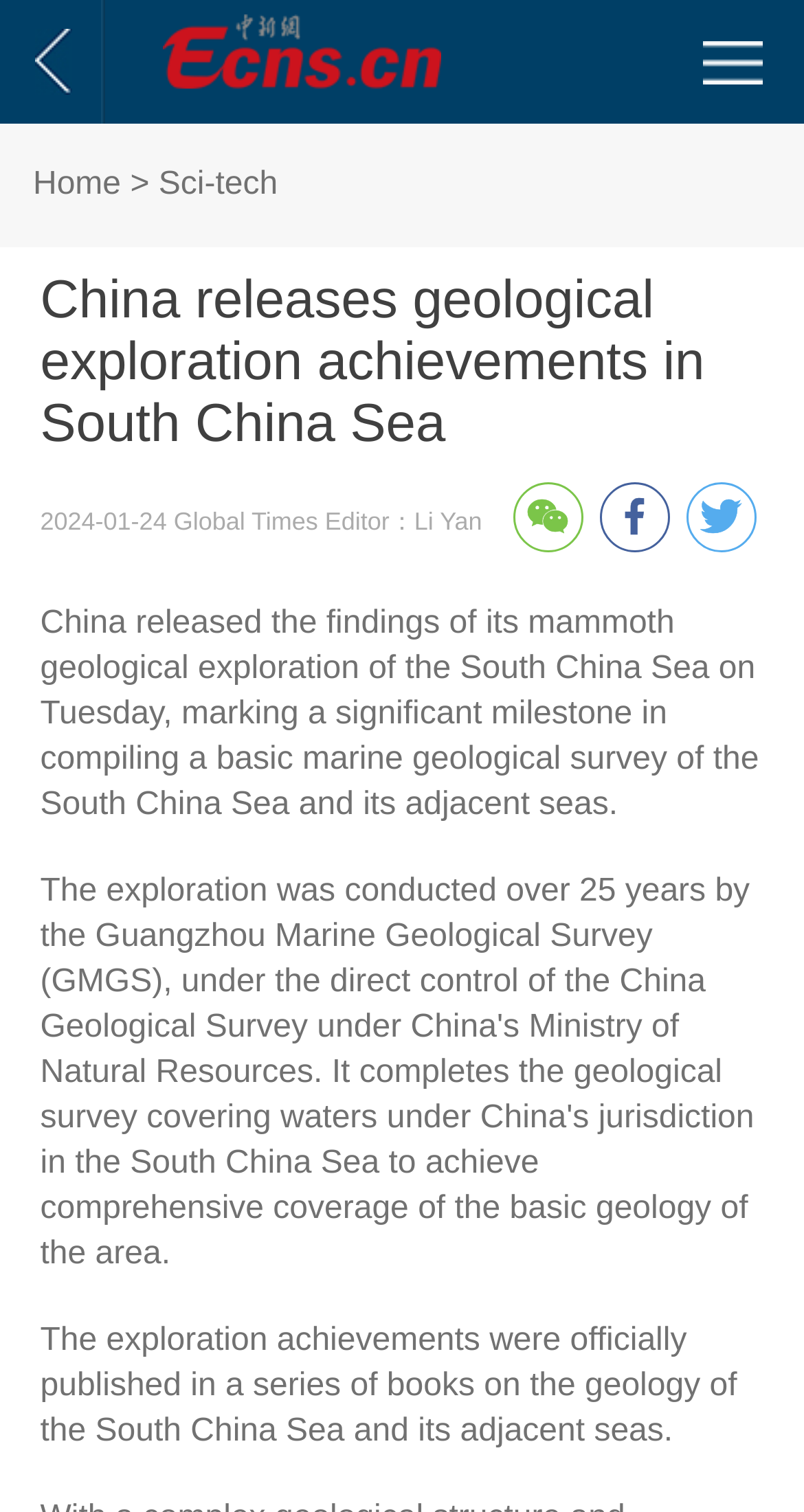Please answer the following question using a single word or phrase: 
How many social media links are there?

3